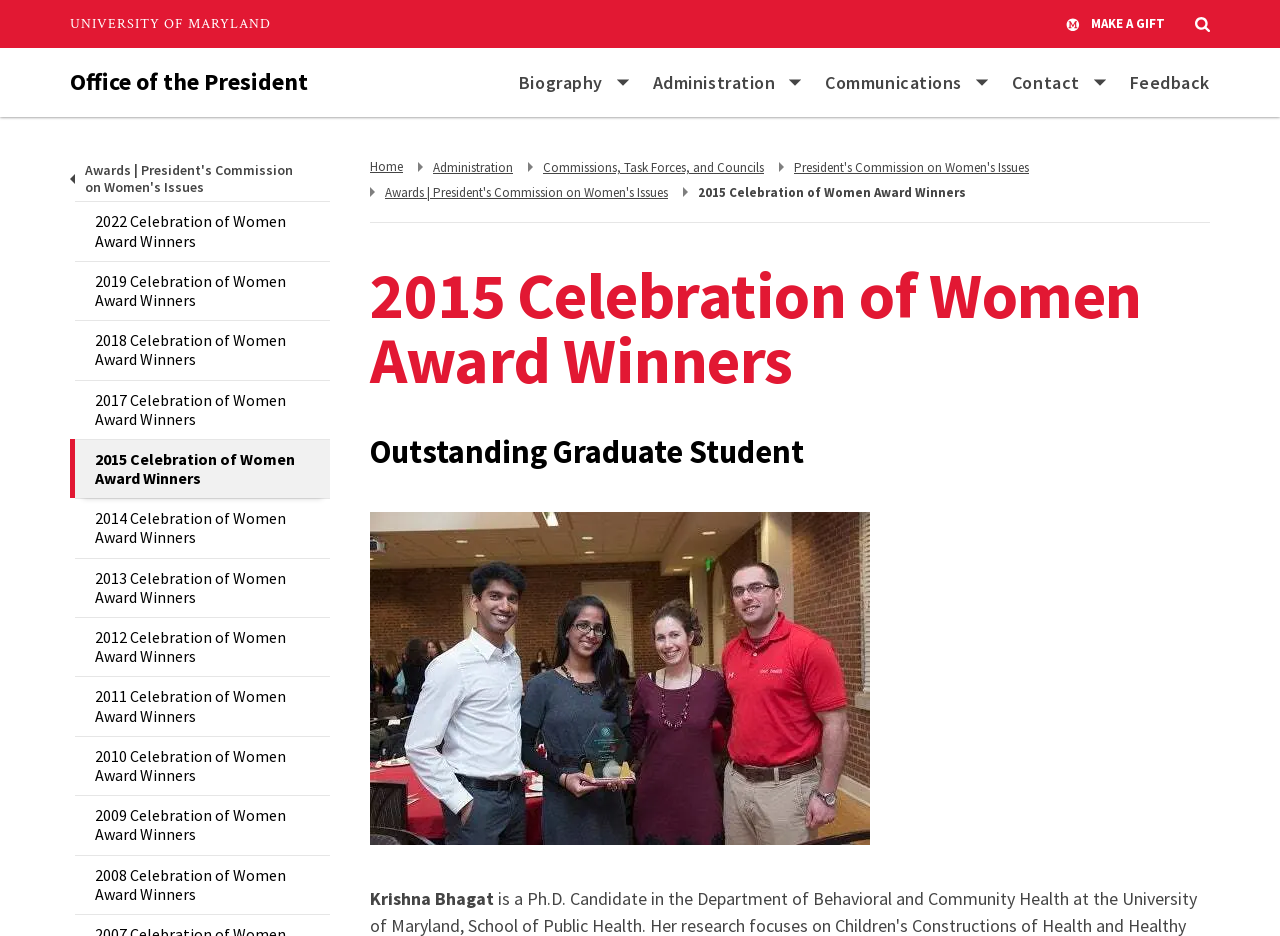Identify the bounding box coordinates of the element to click to follow this instruction: 'Return to the Home page'. Ensure the coordinates are four float values between 0 and 1, provided as [left, top, right, bottom].

[0.289, 0.169, 0.315, 0.188]